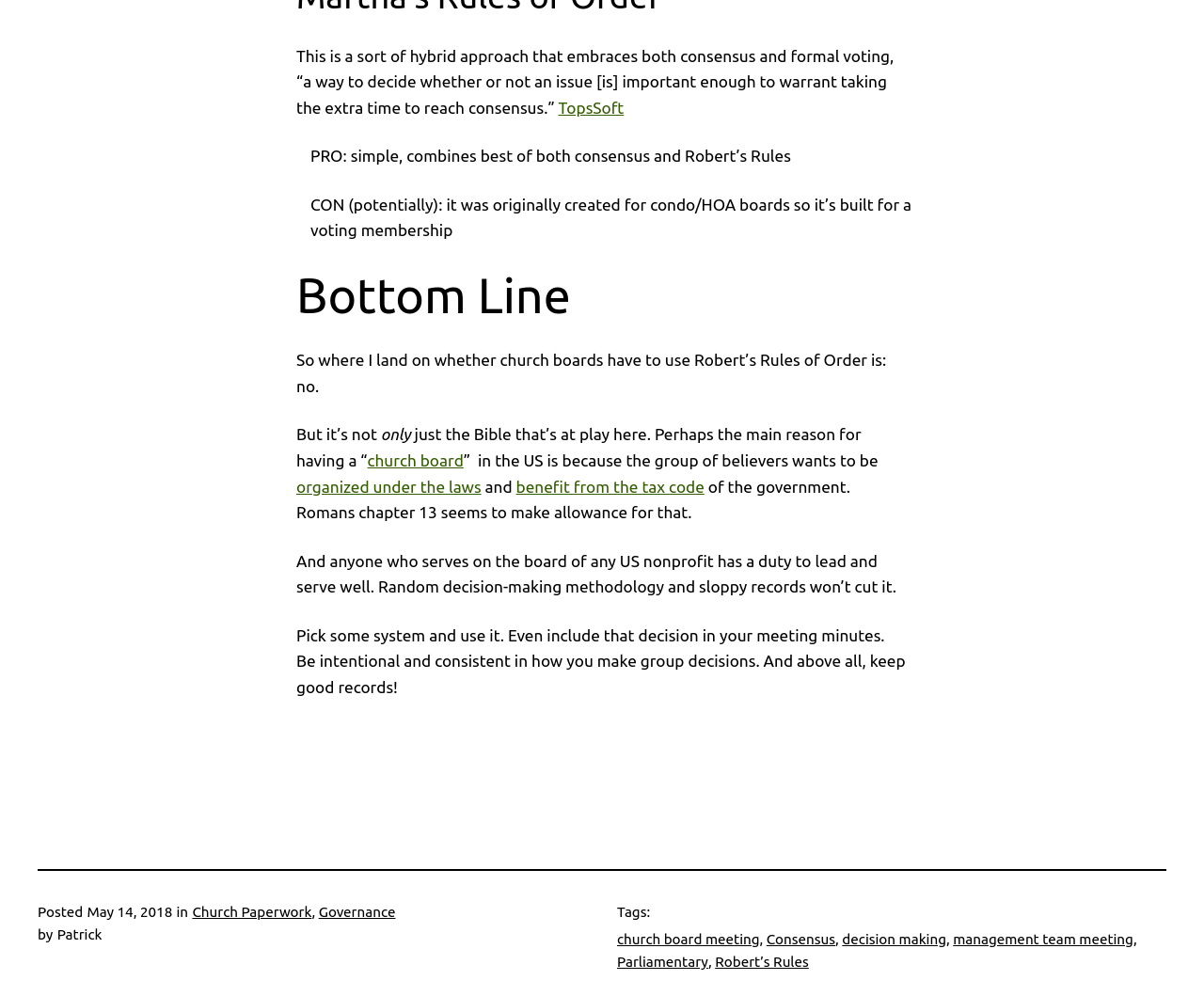Specify the bounding box coordinates of the area to click in order to execute this command: 'Click on the link 'TopsSoft''. The coordinates should consist of four float numbers ranging from 0 to 1, and should be formatted as [left, top, right, bottom].

[0.464, 0.099, 0.518, 0.117]